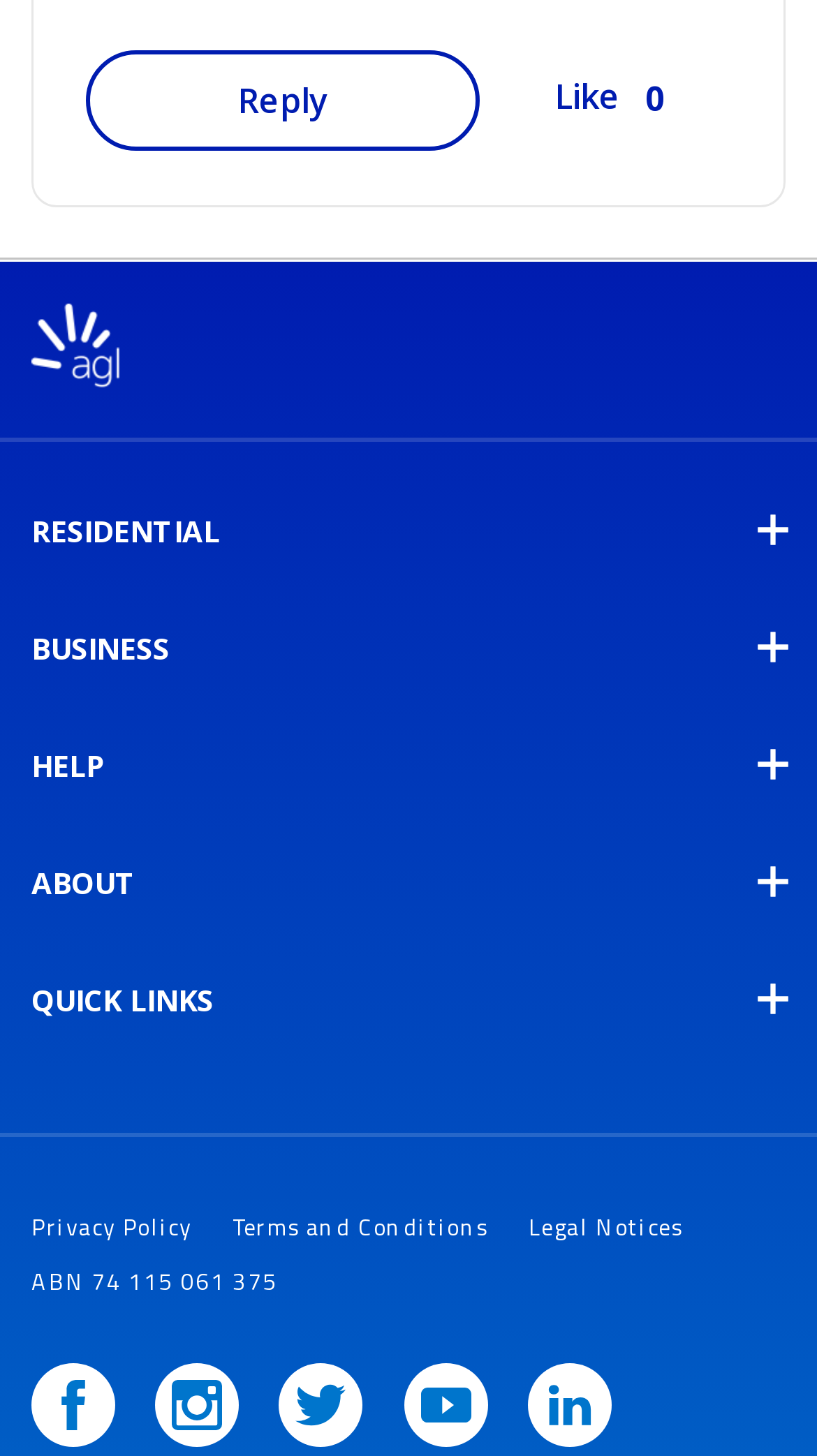Please find the bounding box coordinates of the clickable region needed to complete the following instruction: "Click the Like button". The bounding box coordinates must consist of four float numbers between 0 and 1, i.e., [left, top, right, bottom].

[0.679, 0.048, 0.759, 0.087]